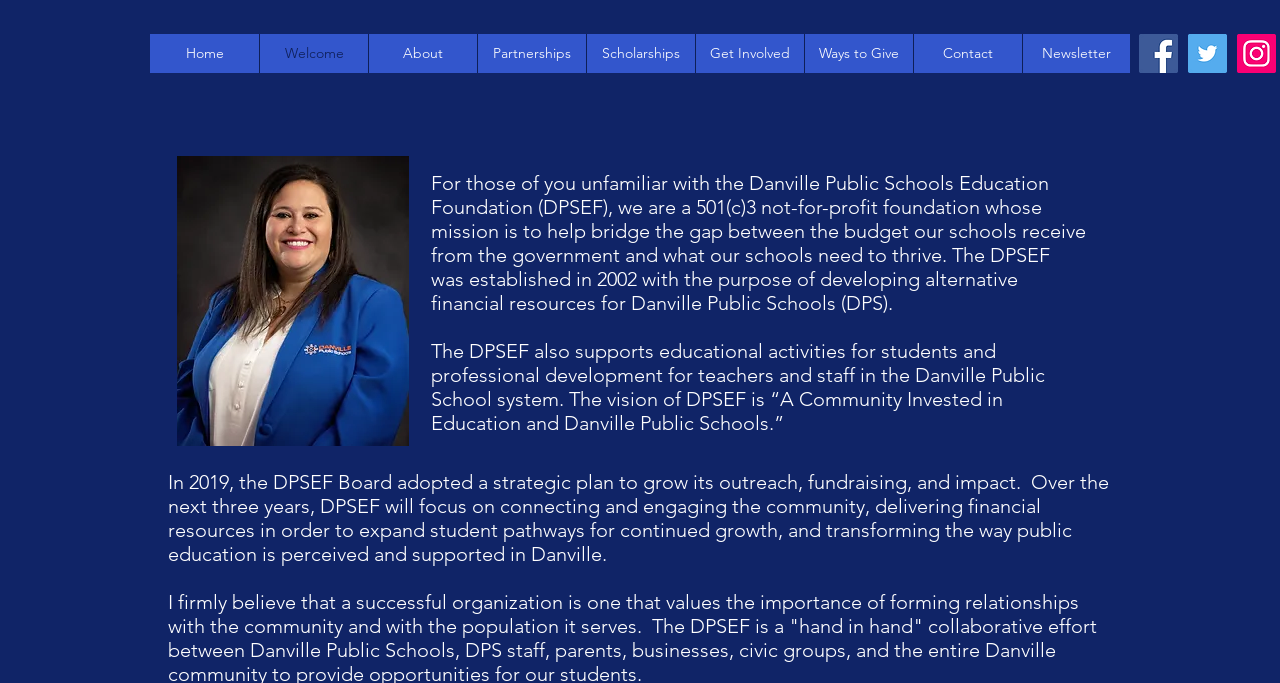Can you provide the bounding box coordinates for the element that should be clicked to implement the instruction: "View 'Hilltop Events and Caterers Photos'"?

None